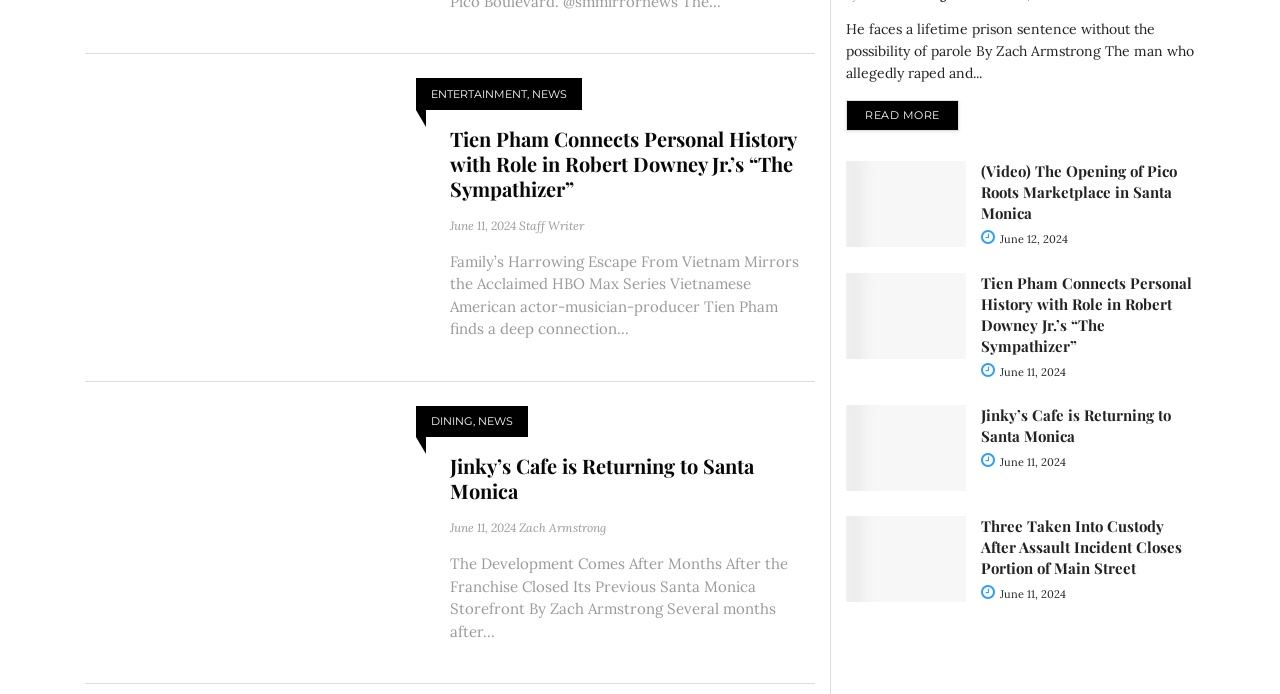Please find the bounding box coordinates of the section that needs to be clicked to achieve this instruction: "Watch the video about the opening of Pico Roots Marketplace in Santa Monica".

[0.661, 0.233, 0.755, 0.405]